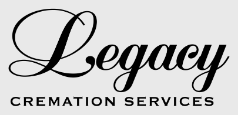What type of services does Legacy Cremation Services offer?
Give a detailed explanation using the information visible in the image.

The caption clearly states that the company offers dignified and compassionate cremation services, which is reflected in their logo design and overall brand image.